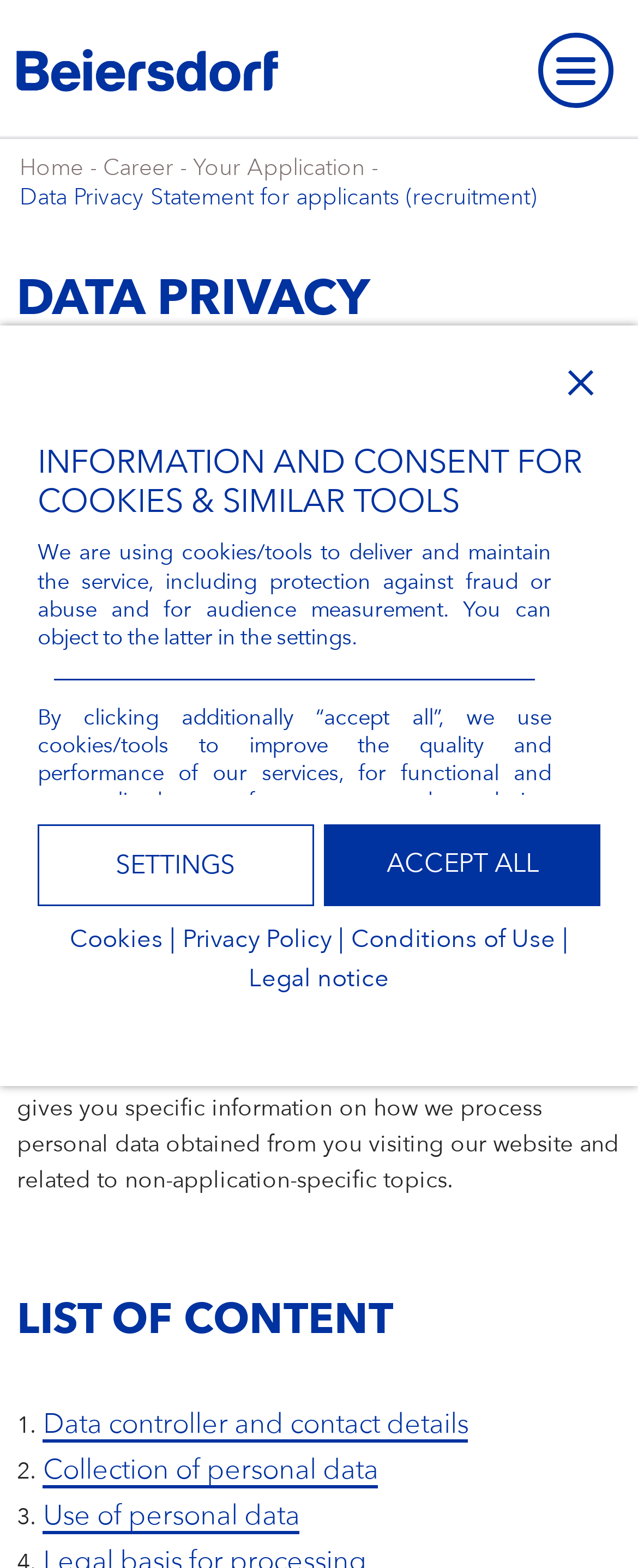Identify and provide the main heading of the webpage.

DATA PRIVACY STATEMENT FOR APPLICANTS (RECRUITMENT)